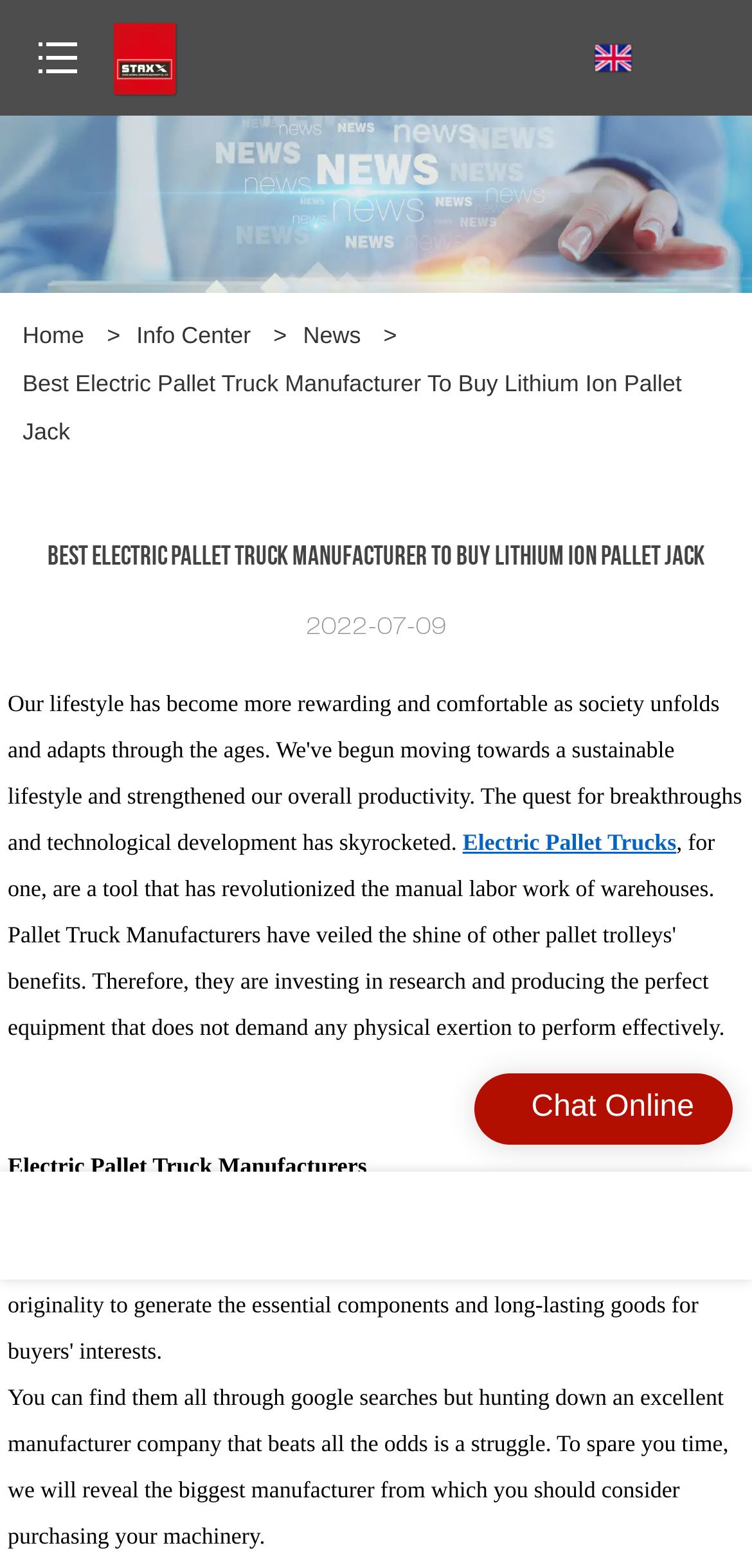What is the date of the article?
Look at the image and respond with a one-word or short phrase answer.

2022-07-09